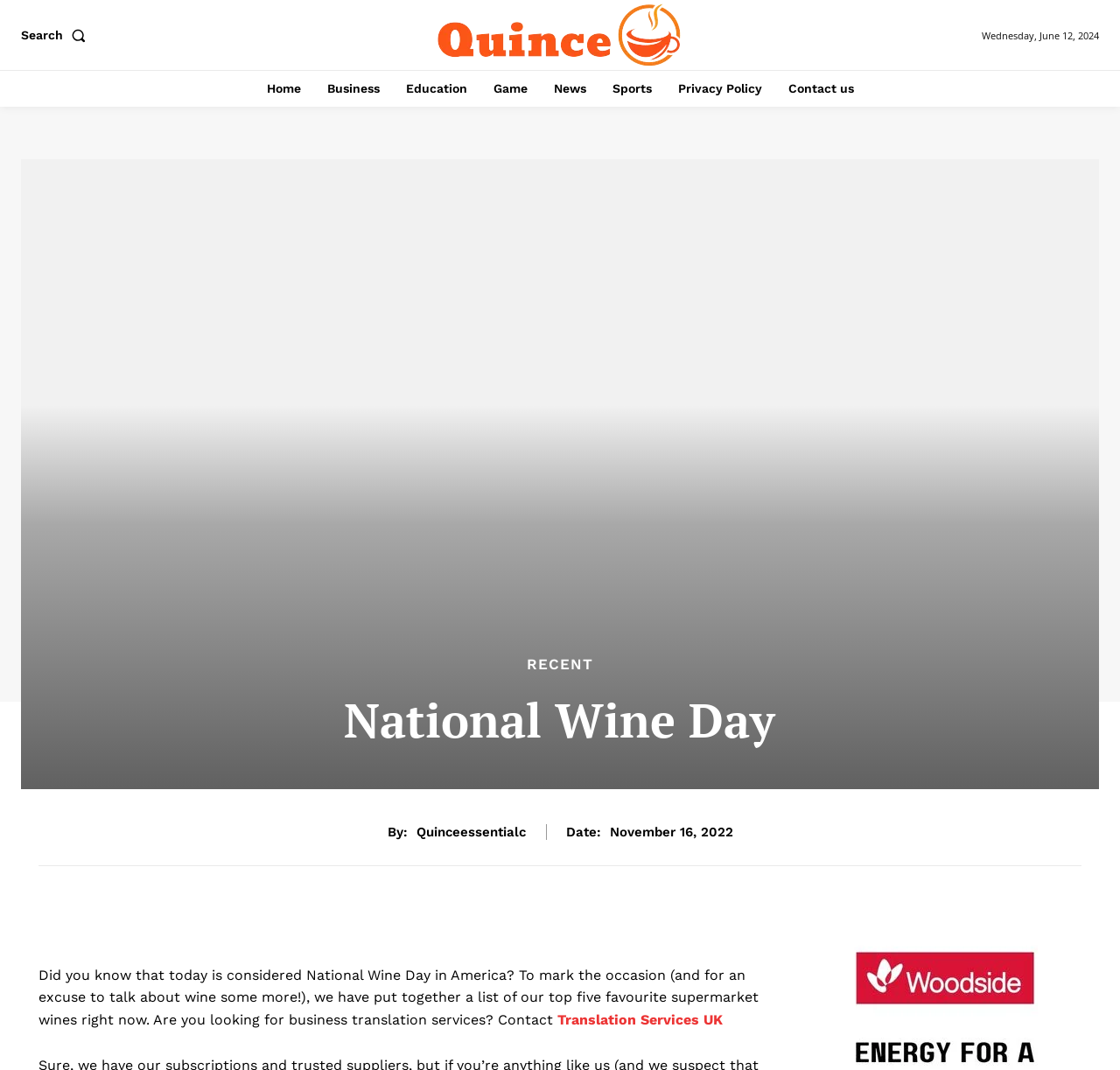Give the bounding box coordinates for the element described by: "Translation Services UK".

[0.498, 0.945, 0.645, 0.961]